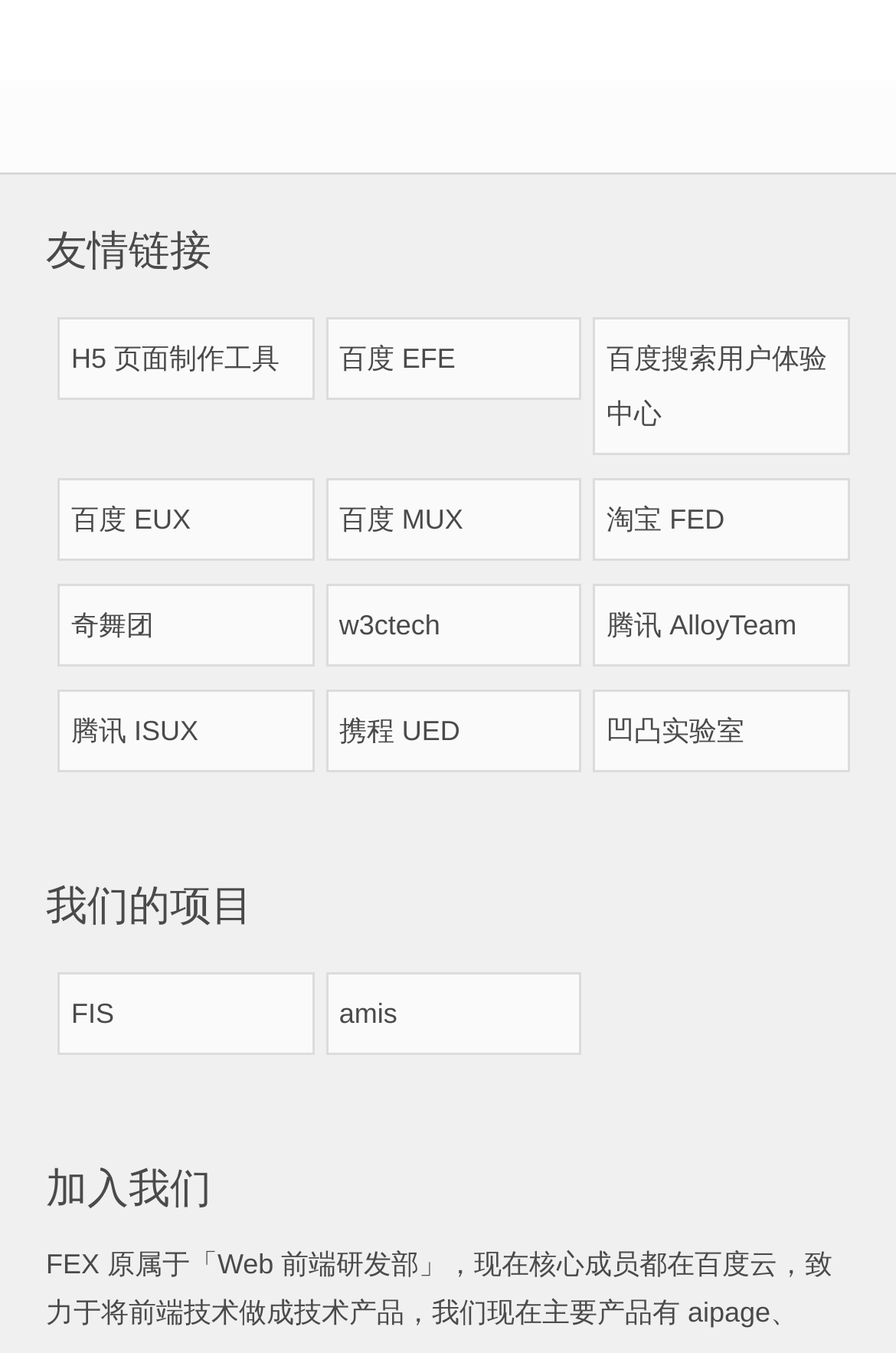Using the description: "aipage", determine the UI element's bounding box coordinates. Ensure the coordinates are in the format of four float numbers between 0 and 1, i.e., [left, top, right, bottom].

[0.768, 0.958, 0.86, 0.982]